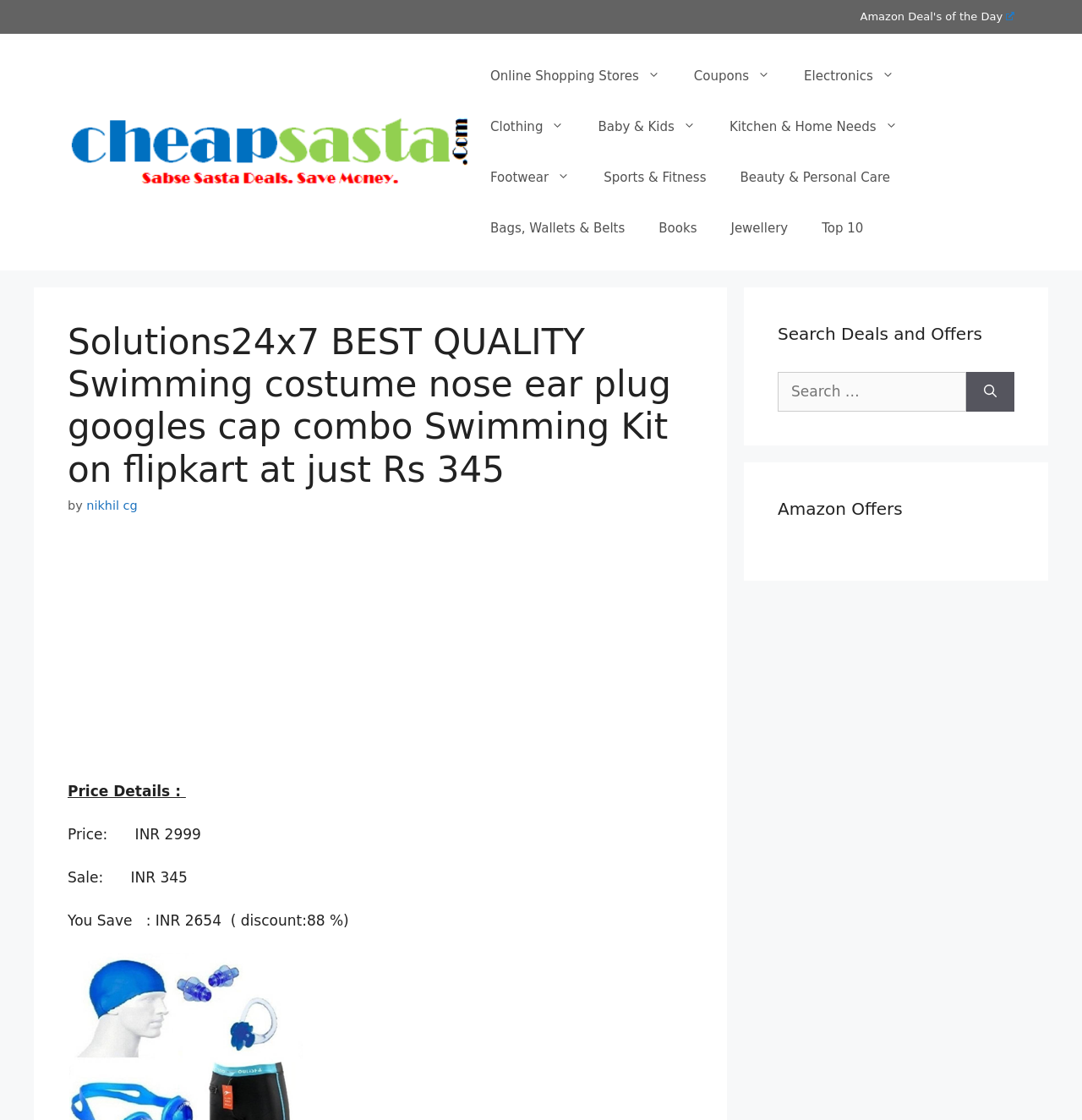What is the discount percentage on the swimming kit?
Refer to the image and provide a thorough answer to the question.

The discount percentage is calculated from the original price and the sale price. The original price is INR 2999 and the sale price is INR 345, so the discount is INR 2654, which is 88% of the original price.